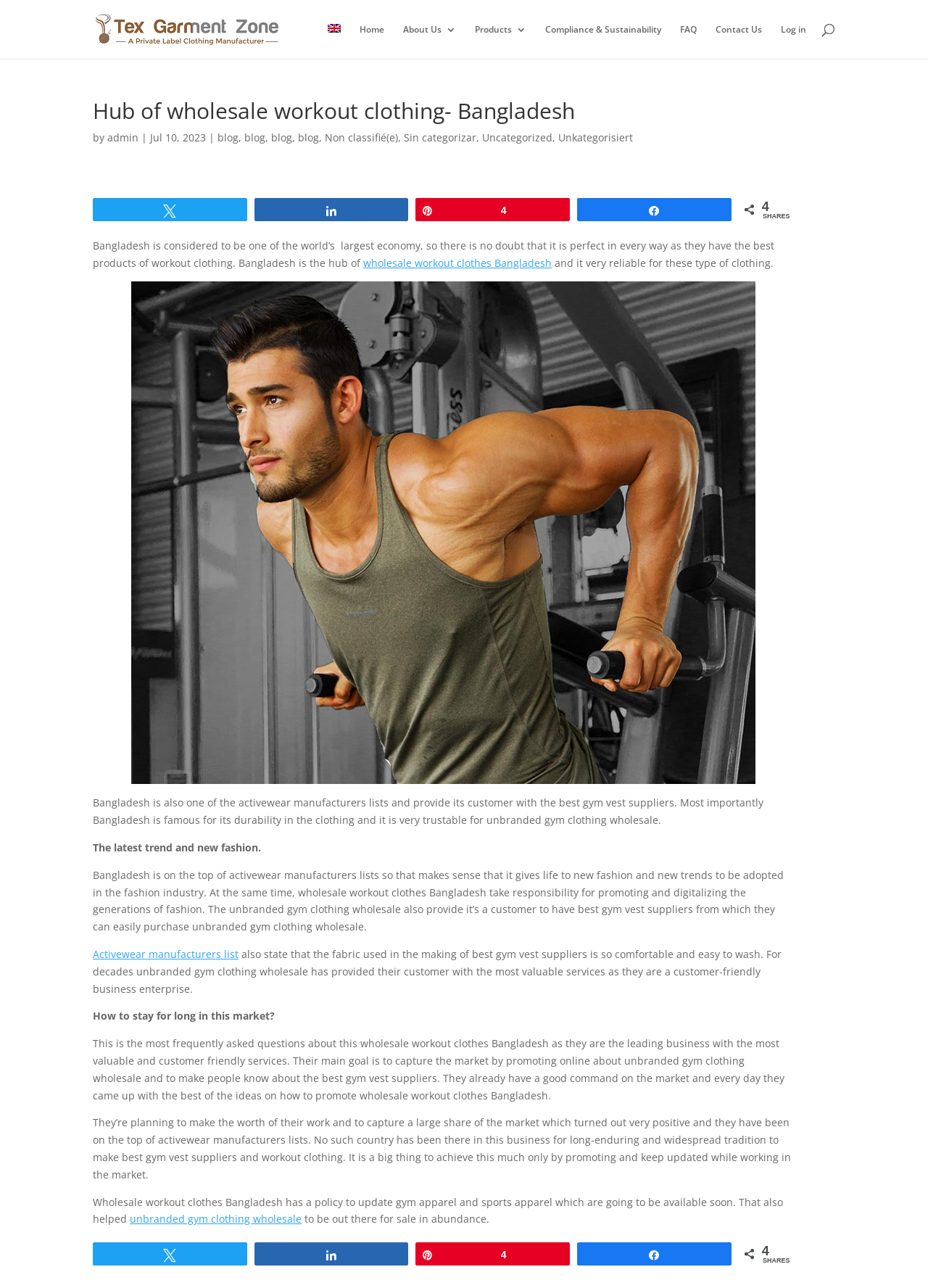Highlight the bounding box coordinates of the element you need to click to perform the following instruction: "Learn about residential full service landscape maintenance."

None